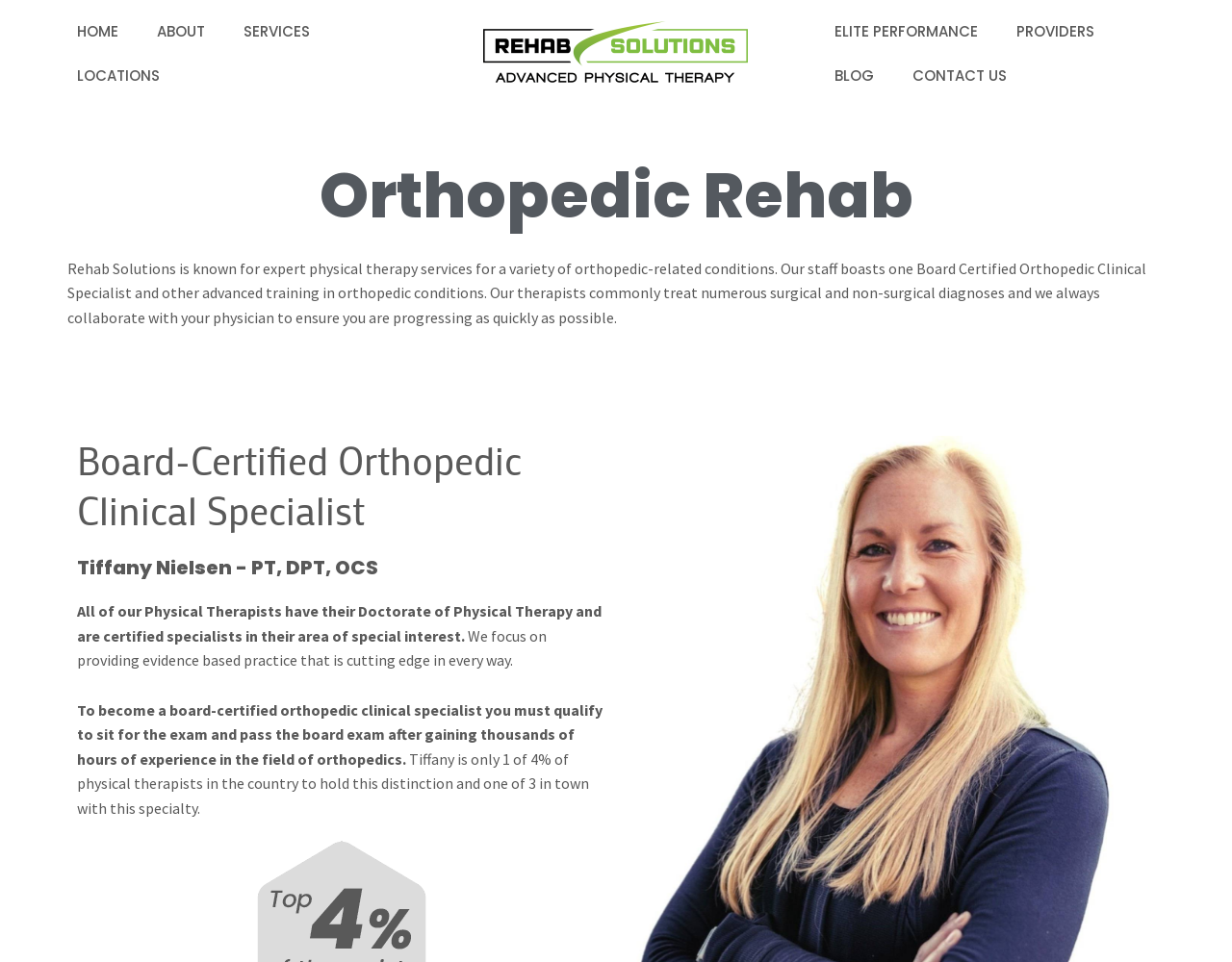Offer a thorough description of the webpage.

The webpage is about Orthopedic Rehab - Rehab Solutions, a physical therapy service provider. At the top, there are several links, including "HOME", "ABOUT", "SERVICES", and "LOCATIONS", which are aligned horizontally and take up a small portion of the top section. 

Below these links, there is a larger link "Rehab Solutions Advanced Physical Therapy" with an accompanying image, which occupies a significant portion of the top section. 

To the right of this image, there are more links, including "ELITE PERFORMANCE", "PROVIDERS", "BLOG", and "CONTACT US", which are also aligned horizontally. 

The main content of the webpage starts with a heading "Orthopedic Rehab" in a larger font size, followed by a paragraph of text that describes the services provided by Rehab Solutions, including expert physical therapy services for various orthopedic-related conditions. 

Below this paragraph, there are three headings, "Board-Certified Orthopedic Clinical Specialist", "Tiffany Nielsen - PT, DPT, OCS", and several paragraphs of text that describe the qualifications and expertise of the physical therapists, including Tiffany Nielsen, who is a board-certified orthopedic clinical specialist.